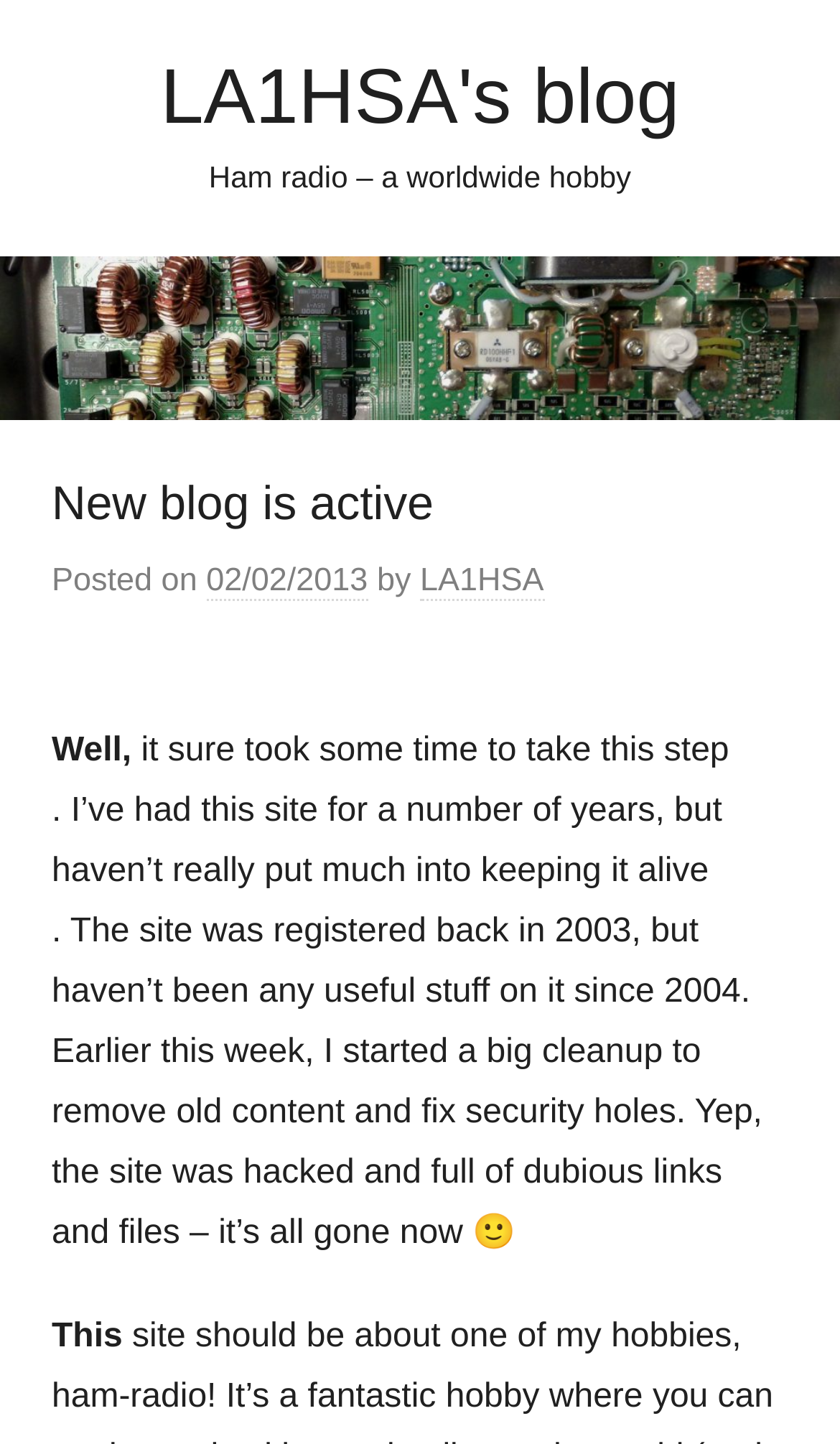Give a concise answer using one word or a phrase to the following question:
How long has the website been registered?

Since 2003